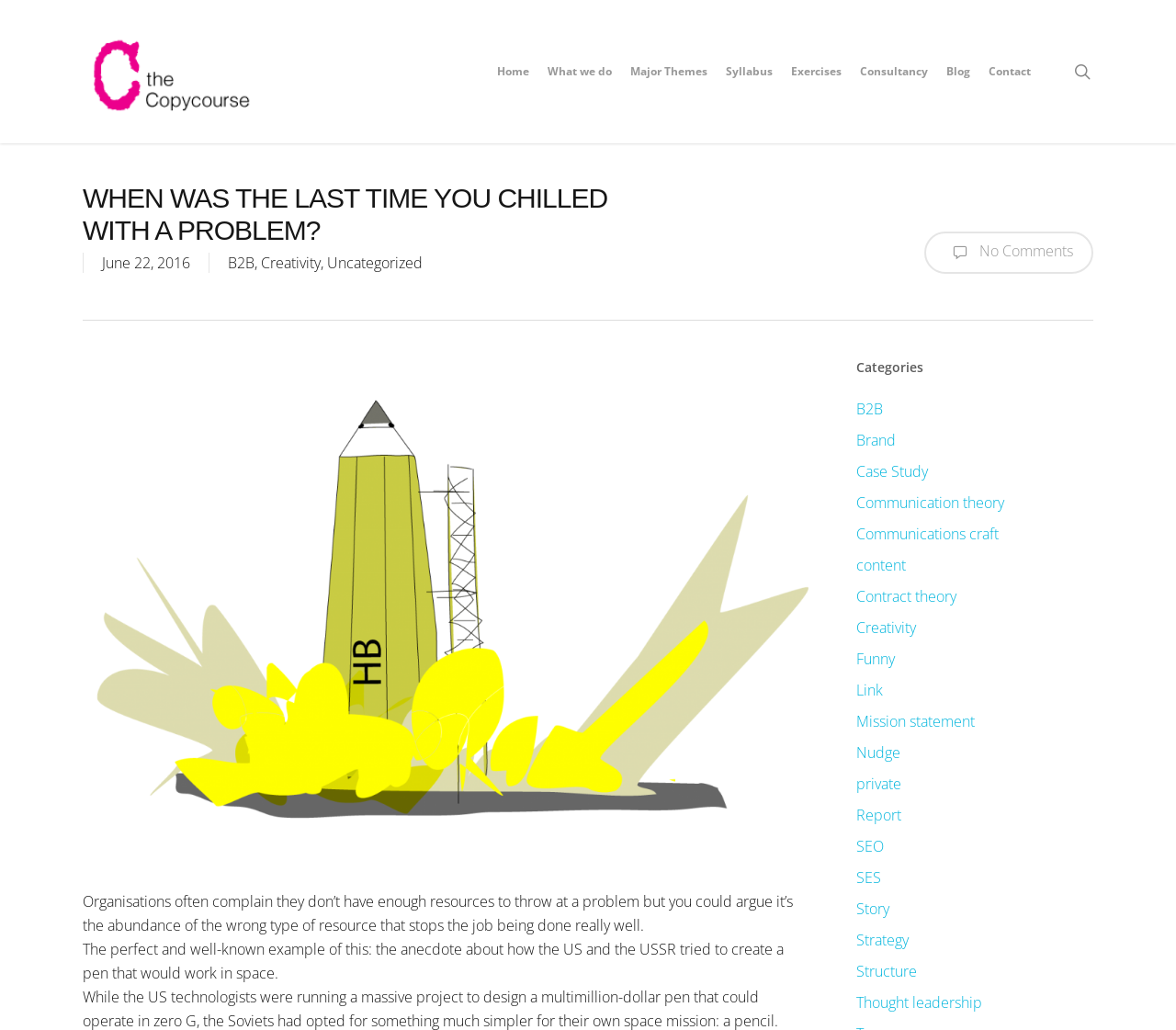How many categories are listed?
Answer the question in a detailed and comprehensive manner.

I counted the number of links under the 'Categories' heading, starting from 'B2B' to 'Thought leadership', and found 24 categories listed.